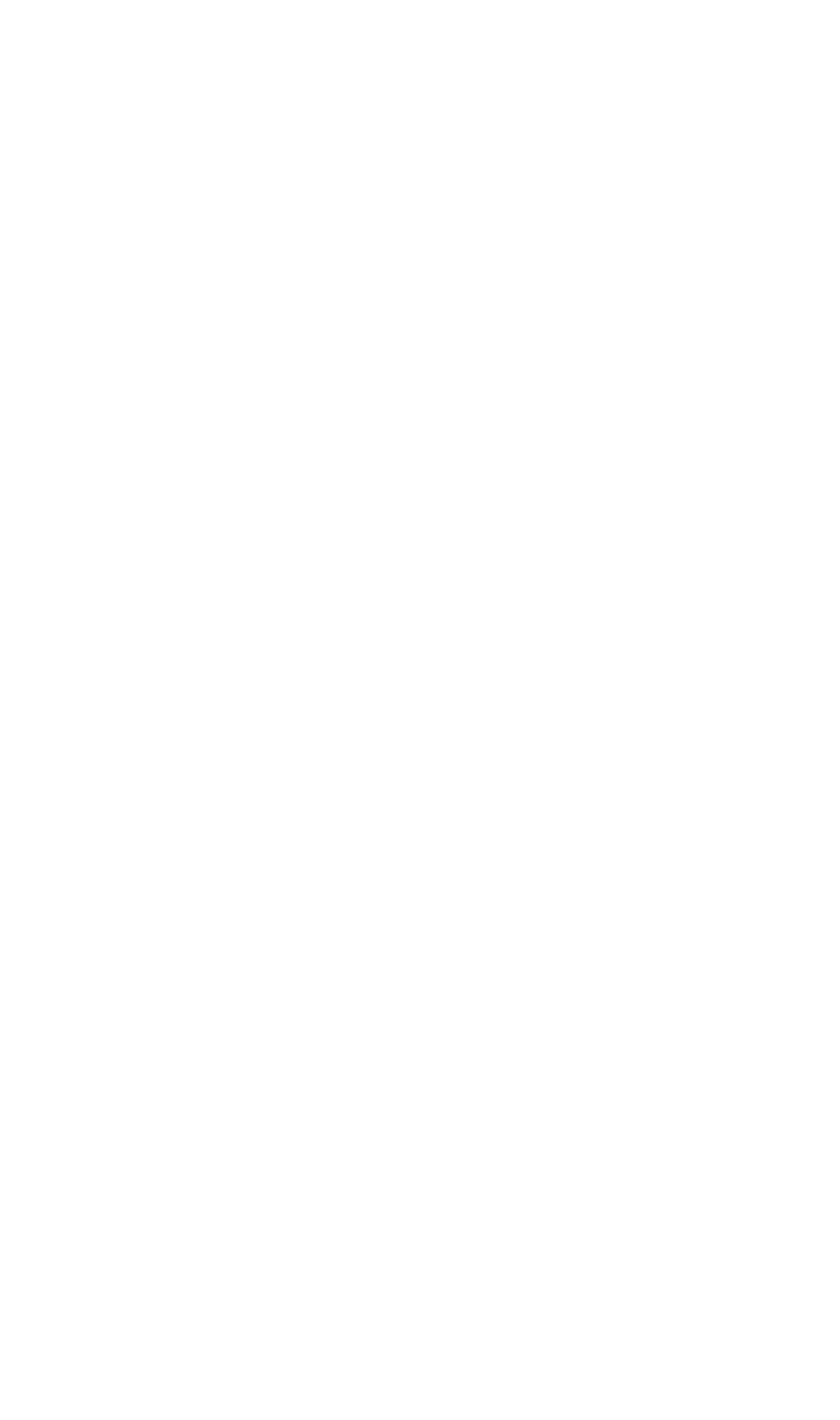What is the company's email address?
Using the image, answer in one word or phrase.

info@1change.co